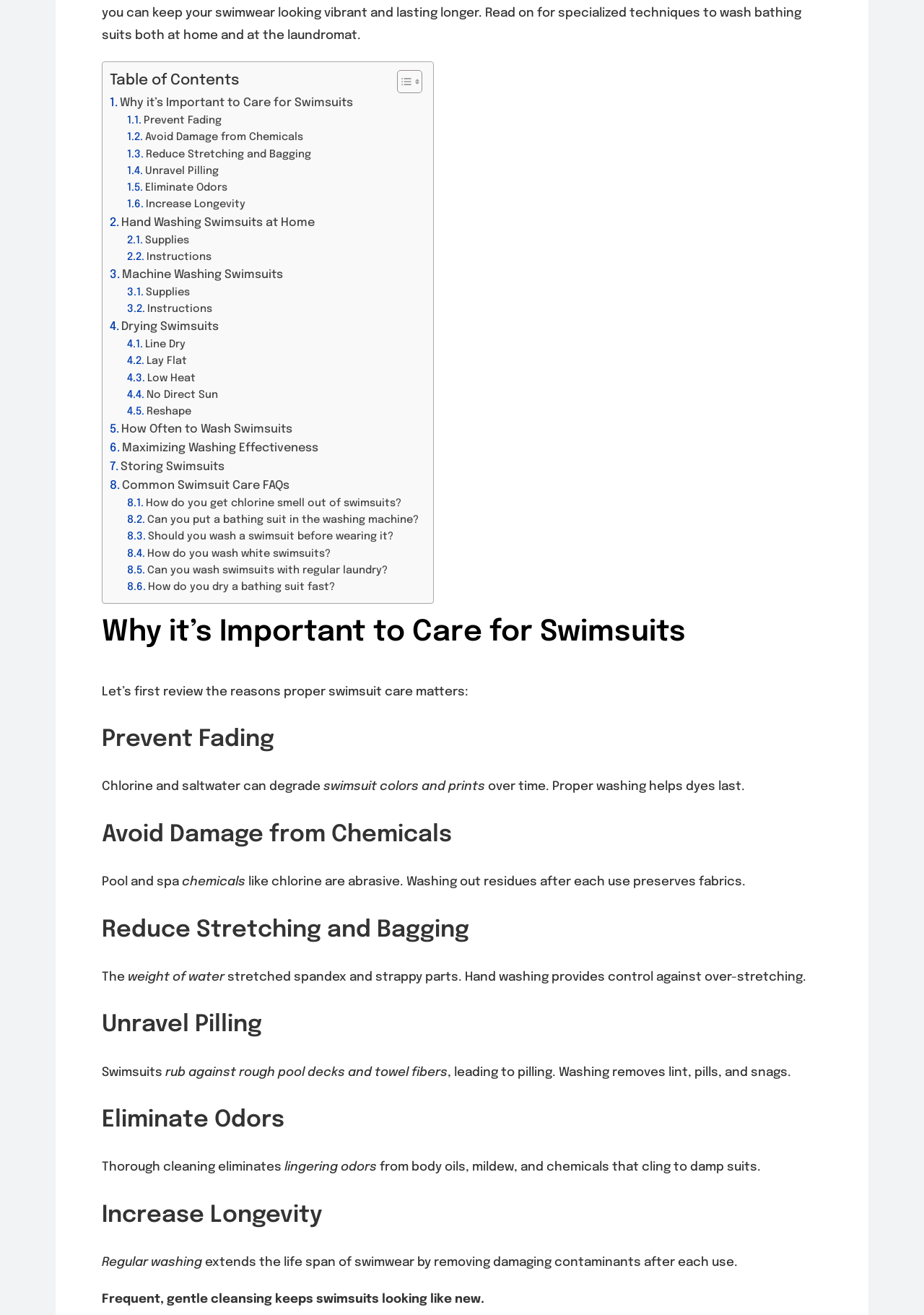Provide the bounding box coordinates of the HTML element this sentence describes: "Maximizing Washing Effectiveness". The bounding box coordinates consist of four float numbers between 0 and 1, i.e., [left, top, right, bottom].

[0.037, 0.172, 0.206, 0.181]